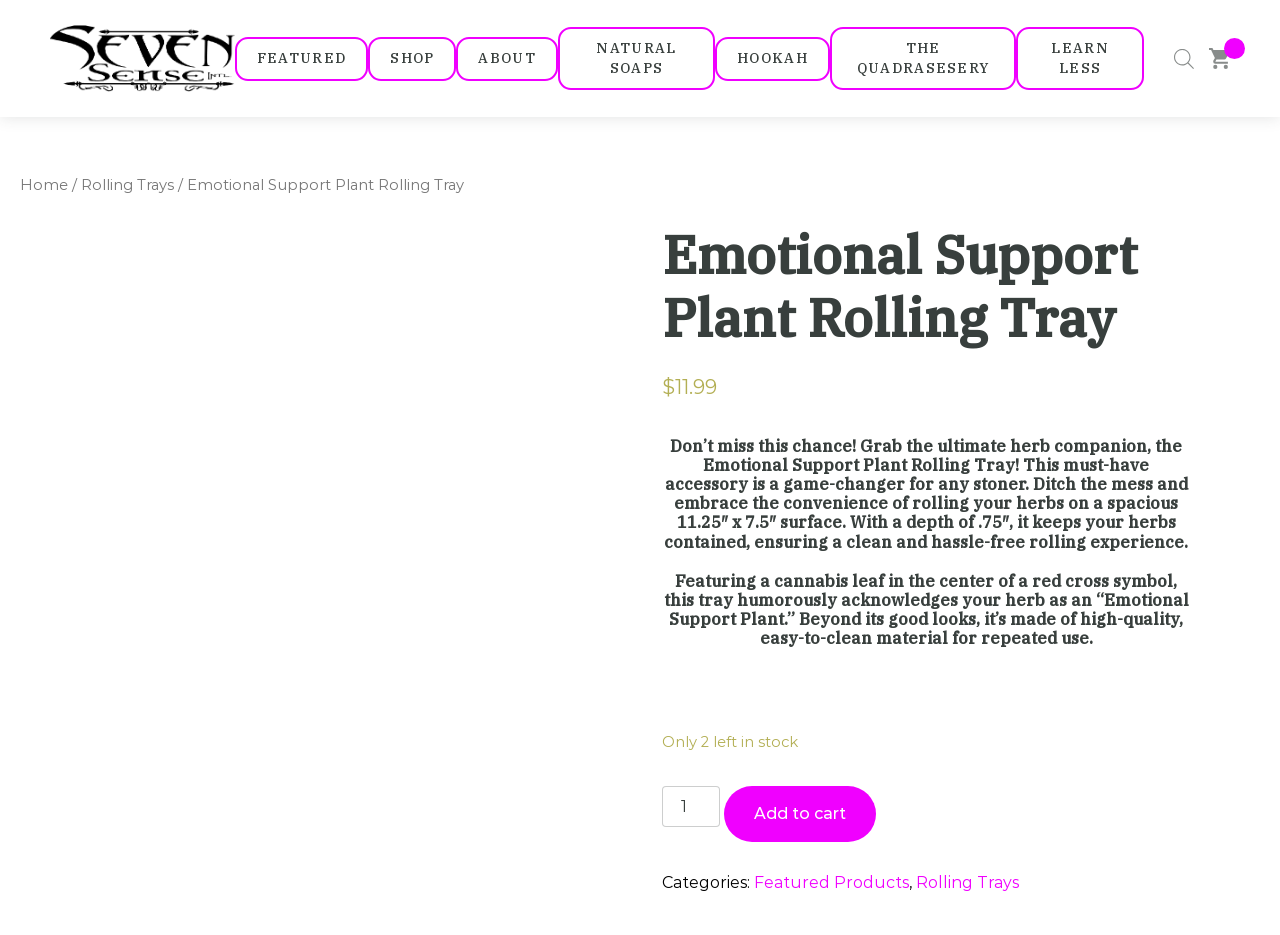What is the material of the Emotional Support Plant Rolling Tray?
Answer the question with a single word or phrase, referring to the image.

high-quality, easy-to-clean material